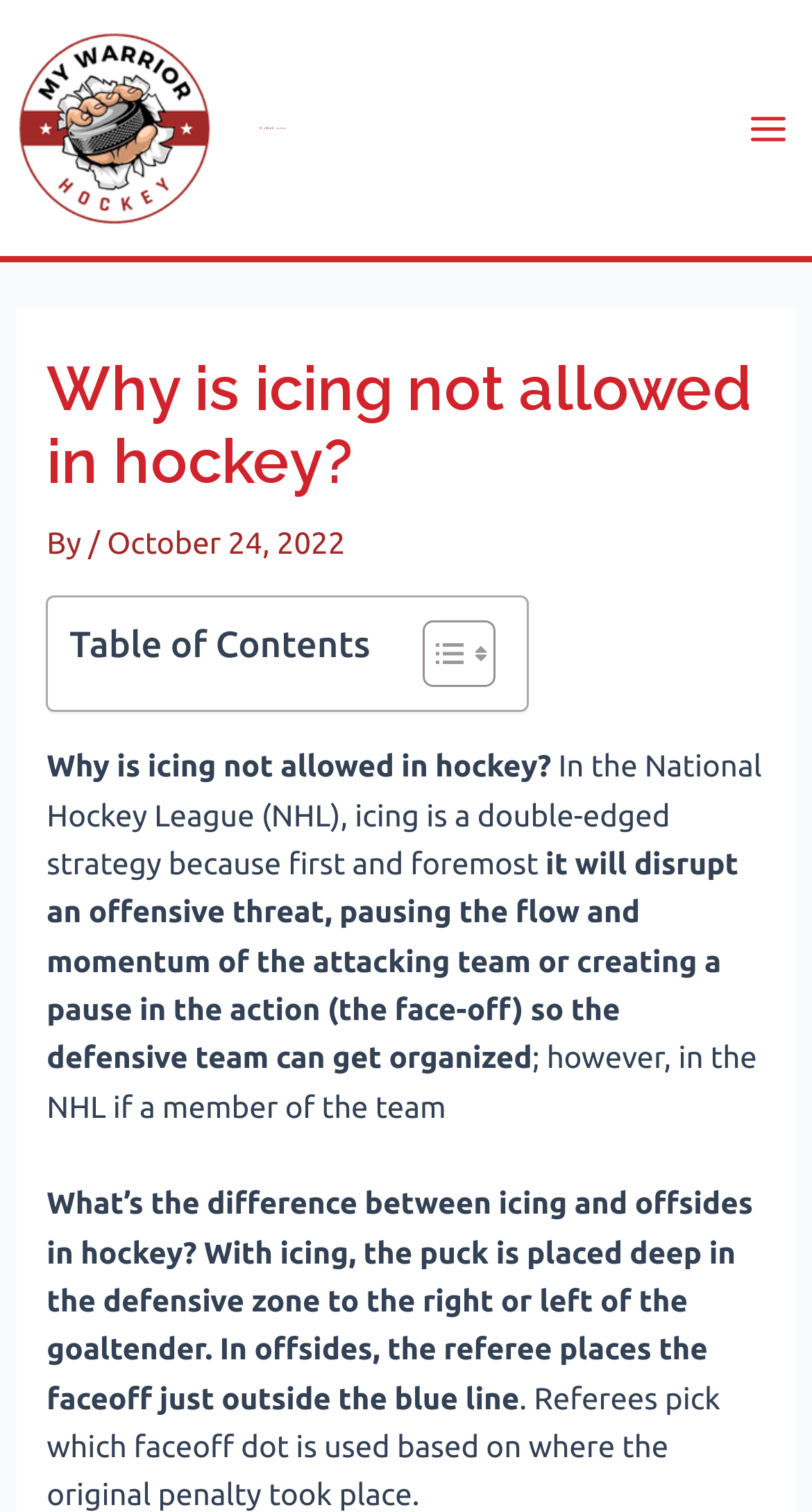Provide the bounding box coordinates of the UI element that matches the description: "Main Menu".

[0.893, 0.056, 1.0, 0.114]